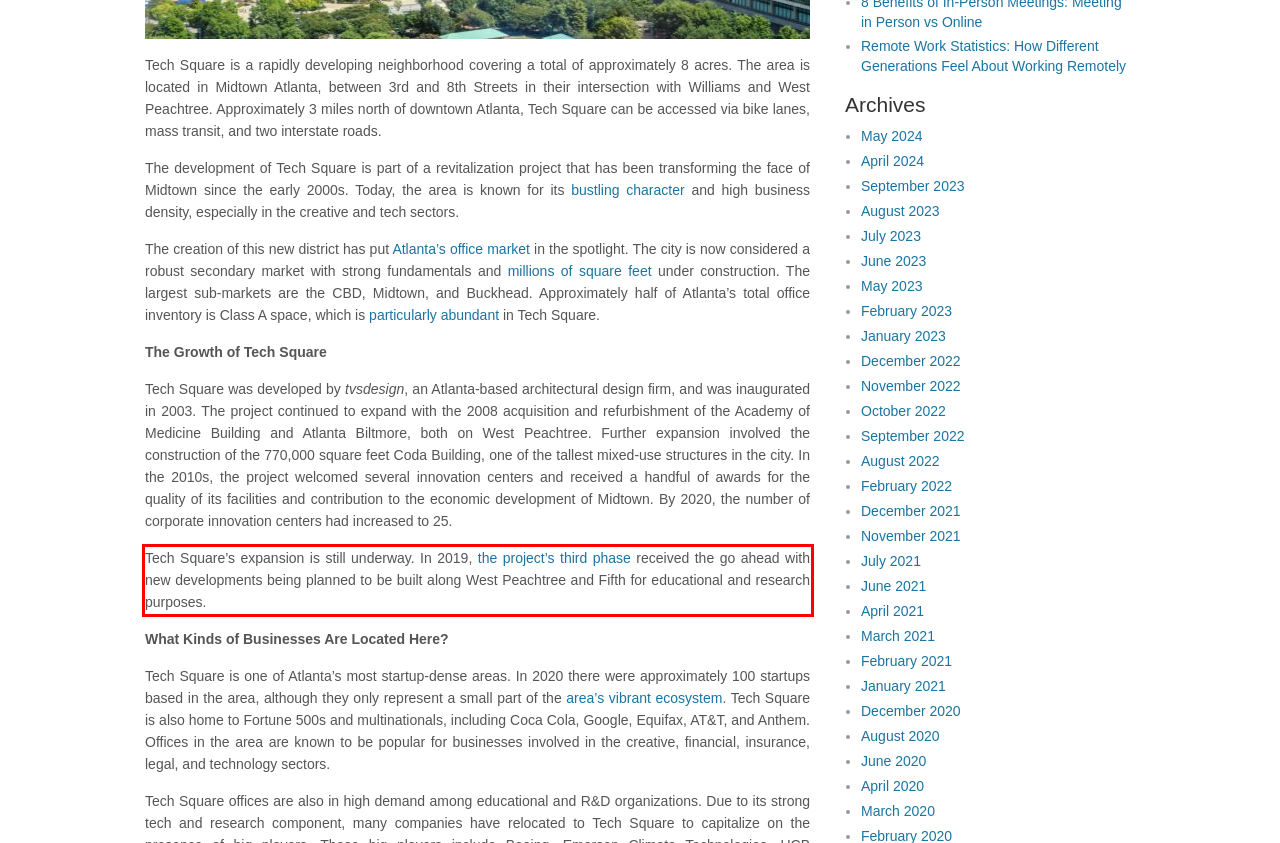Given a screenshot of a webpage, locate the red bounding box and extract the text it encloses.

Tech Square’s expansion is still underway. In 2019, the project’s third phase received the go ahead with new developments being planned to be built along West Peachtree and Fifth for educational and research purposes.